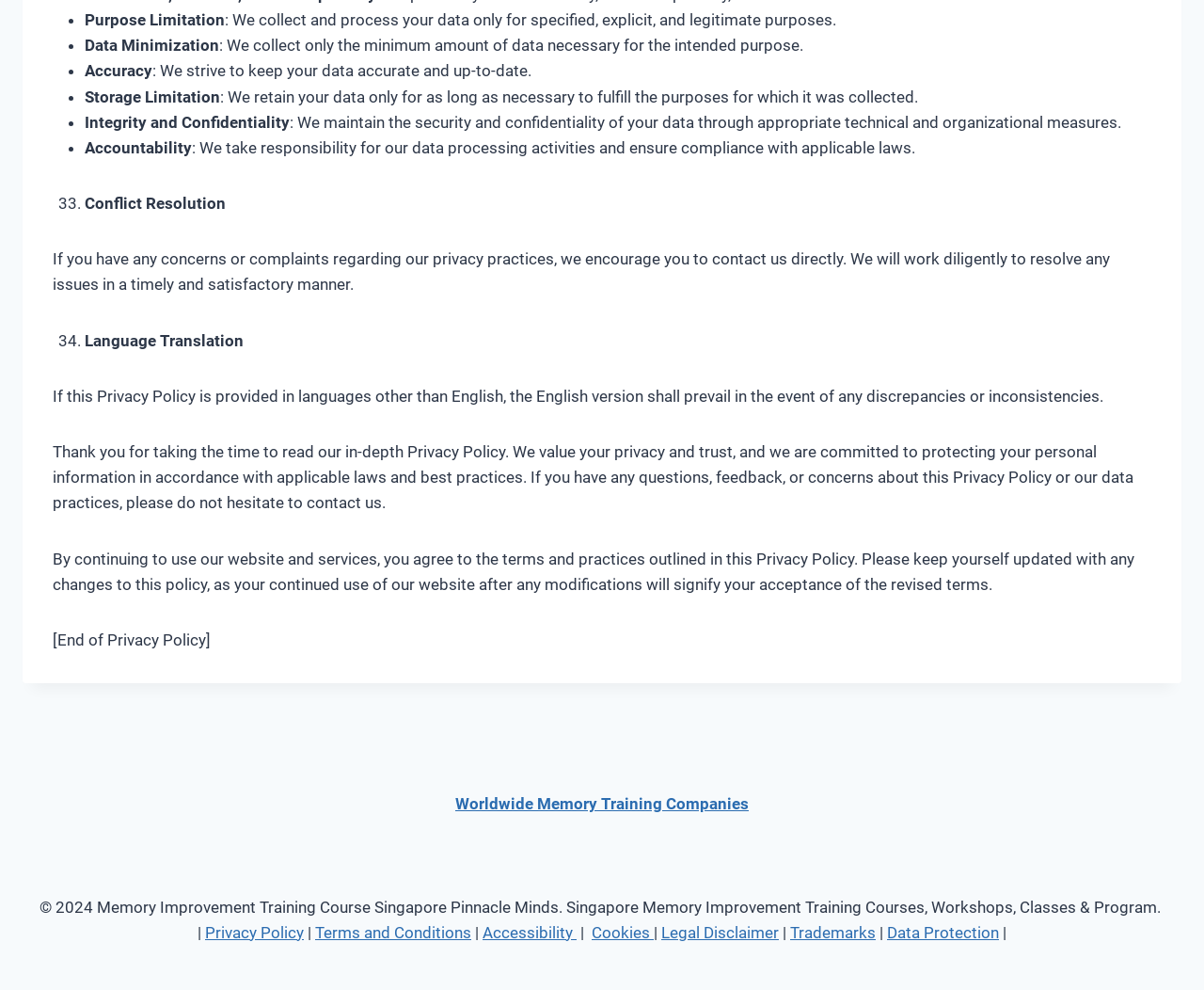Given the following UI element description: "Cookies", find the bounding box coordinates in the webpage screenshot.

[0.491, 0.932, 0.543, 0.951]